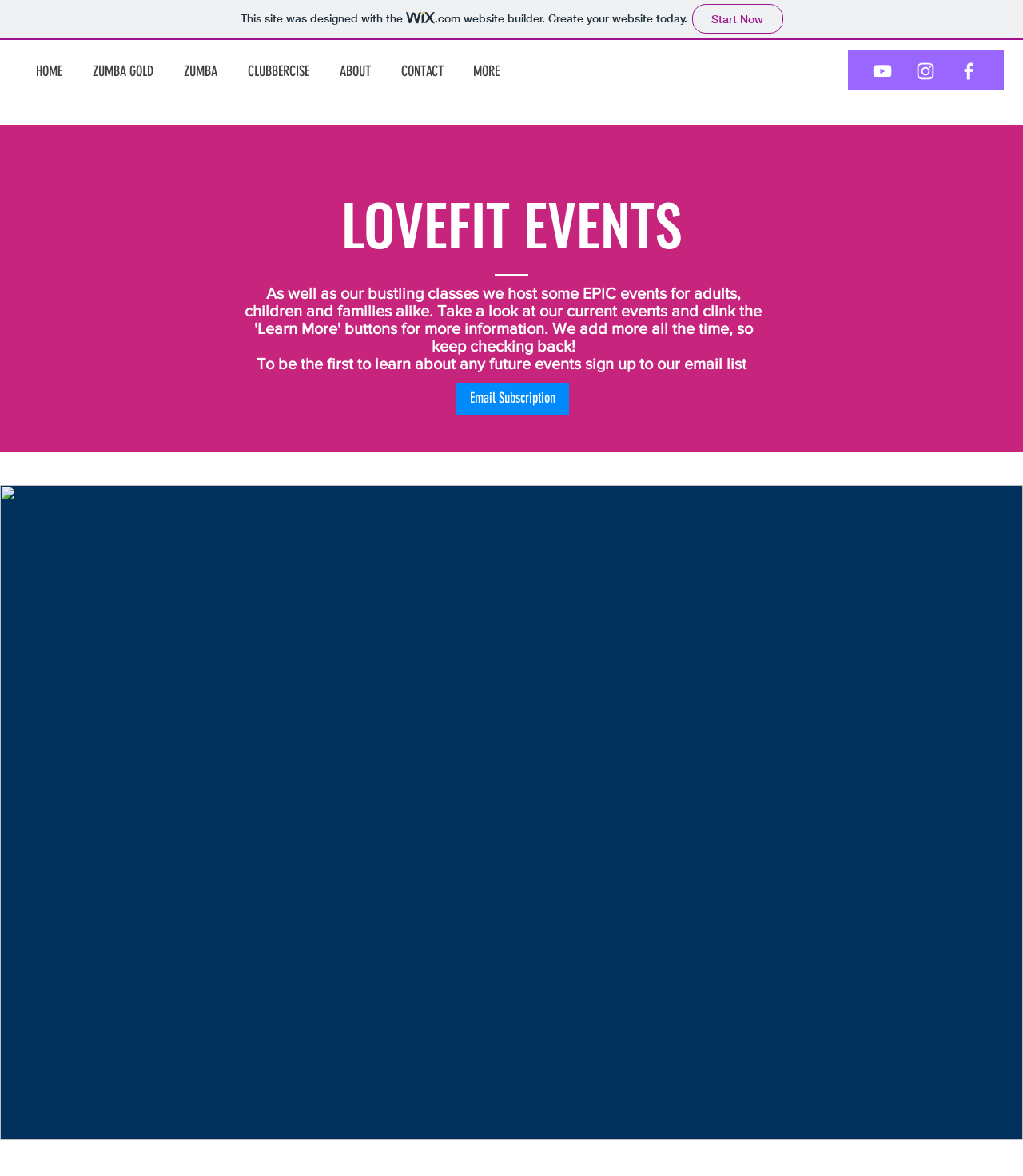Please identify the bounding box coordinates of the clickable element to fulfill the following instruction: "Check out the current events". The coordinates should be four float numbers between 0 and 1, i.e., [left, top, right, bottom].

[0.117, 0.154, 0.883, 0.225]